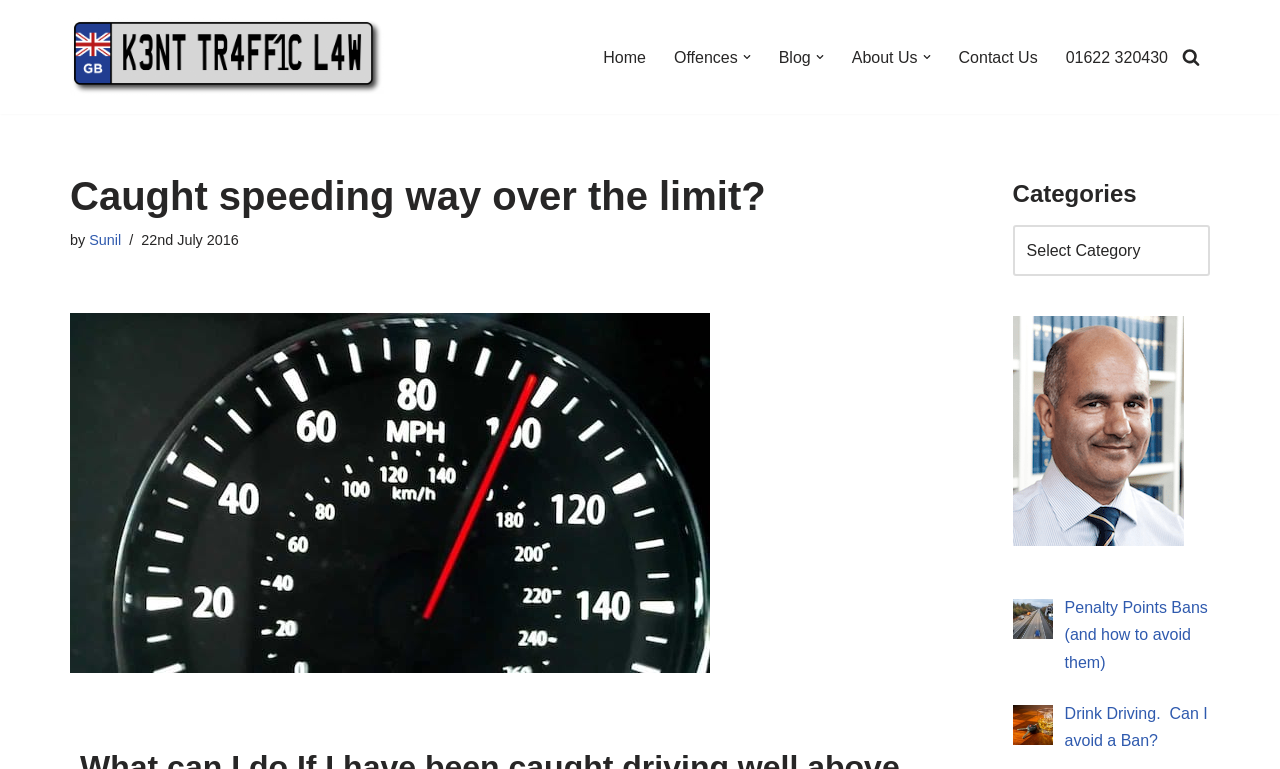Locate and extract the text of the main heading on the webpage.

Caught speeding way over the limit?